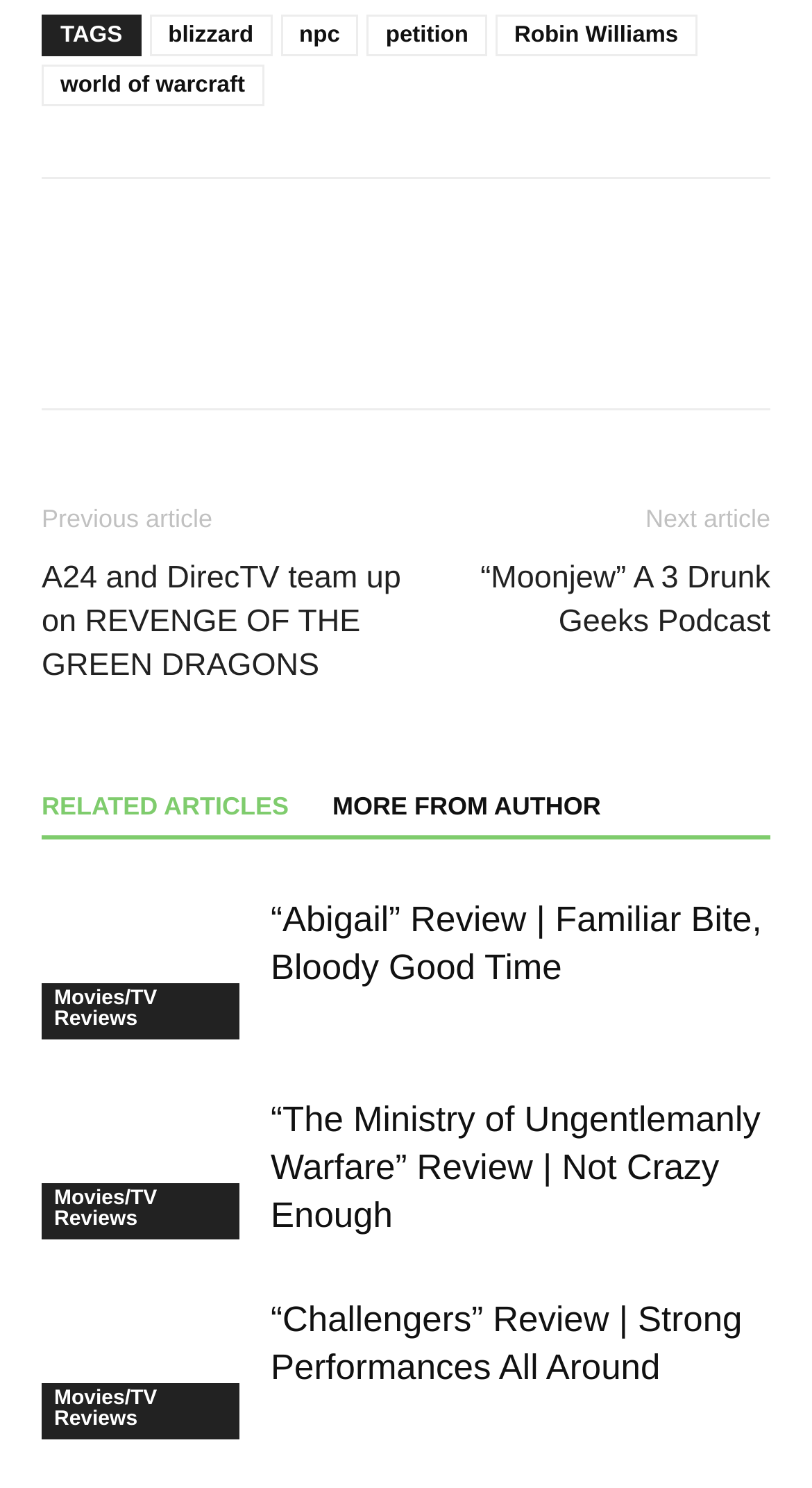What is the category of the article 'Abigail' Review?
Refer to the screenshot and deliver a thorough answer to the question presented.

I determined the category by looking at the link 'Movies/TV Reviews' located above the heading '“Abigail” Review | Familiar Bite, Bloody Good Time'.